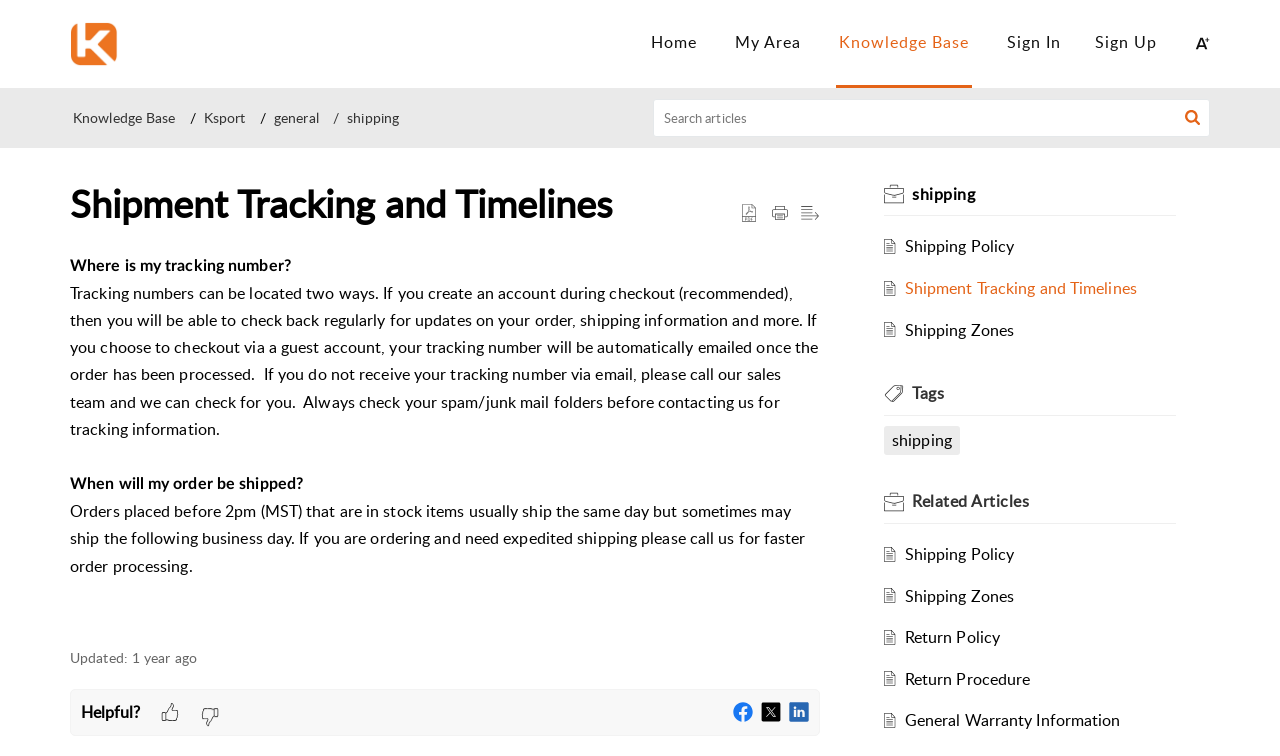Using the description: "Skip to Content", determine the UI element's bounding box coordinates. Ensure the coordinates are in the format of four float numbers between 0 and 1, i.e., [left, top, right, bottom].

[0.016, 0.066, 0.172, 0.13]